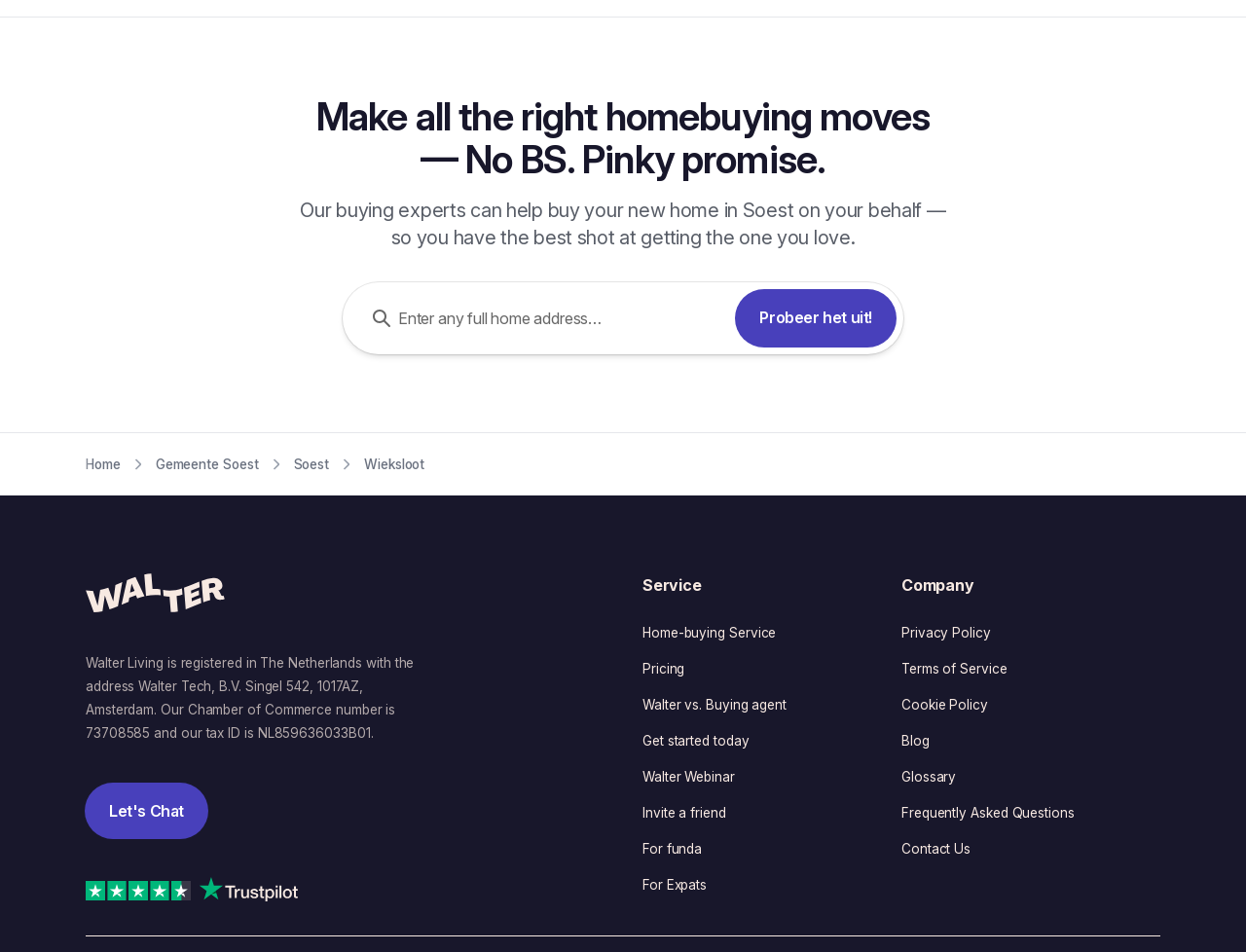Please find the bounding box for the following UI element description. Provide the coordinates in (top-left x, top-left y, bottom-right x, bottom-right y) format, with values between 0 and 1: Frequently Asked Questions

[0.723, 0.846, 0.862, 0.862]